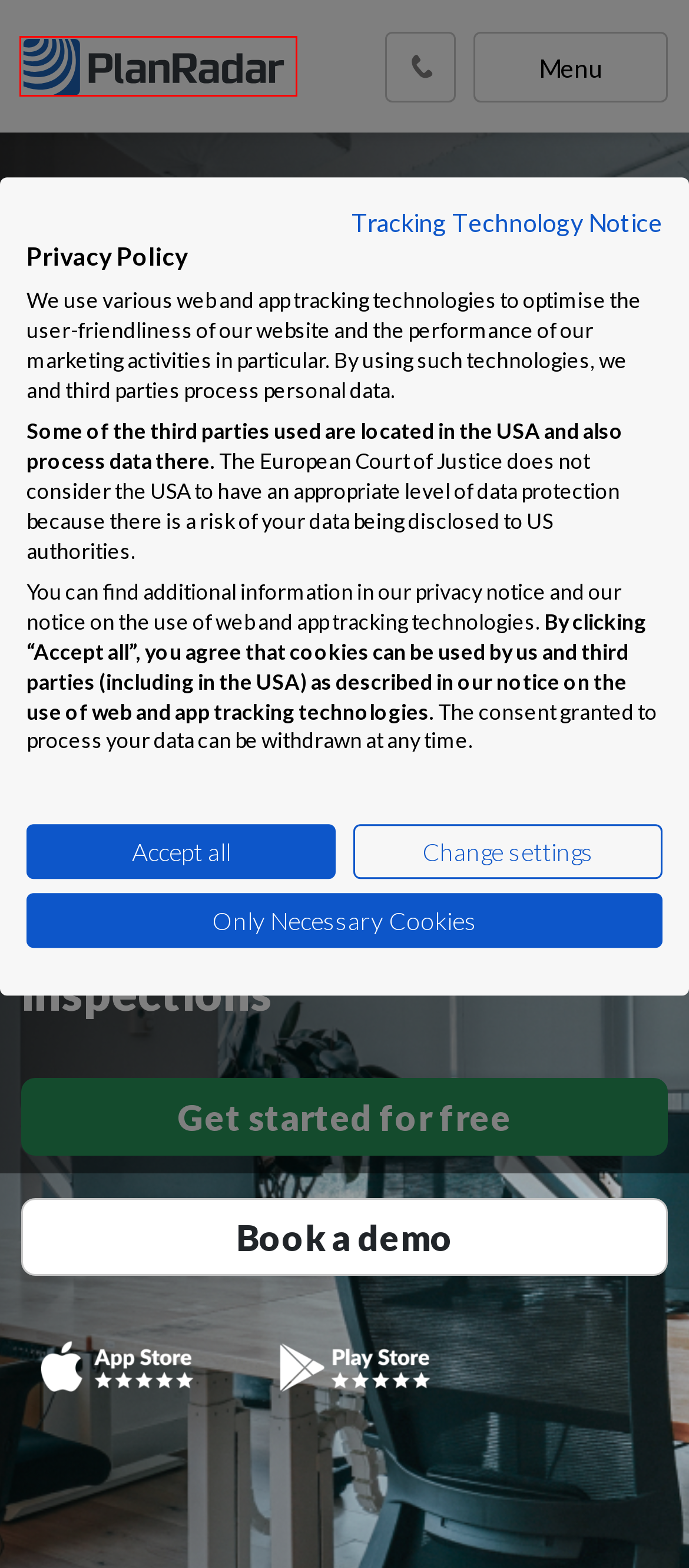Examine the screenshot of a webpage with a red bounding box around an element. Then, select the webpage description that best represents the new page after clicking the highlighted element. Here are the descriptions:
A. ‎PlanRadar Construction Manager on the App Store
B. PlanRadar Blog - Information about building site 4.0.
C. Construction and real estate management software - PlanRadar
D. Partners - PlanRadar
E. PlanRadar invites to its team
F. PlanRadar ToS
G. PlanRadar Imprint
H. Cookie Notice - PlanRadar

C